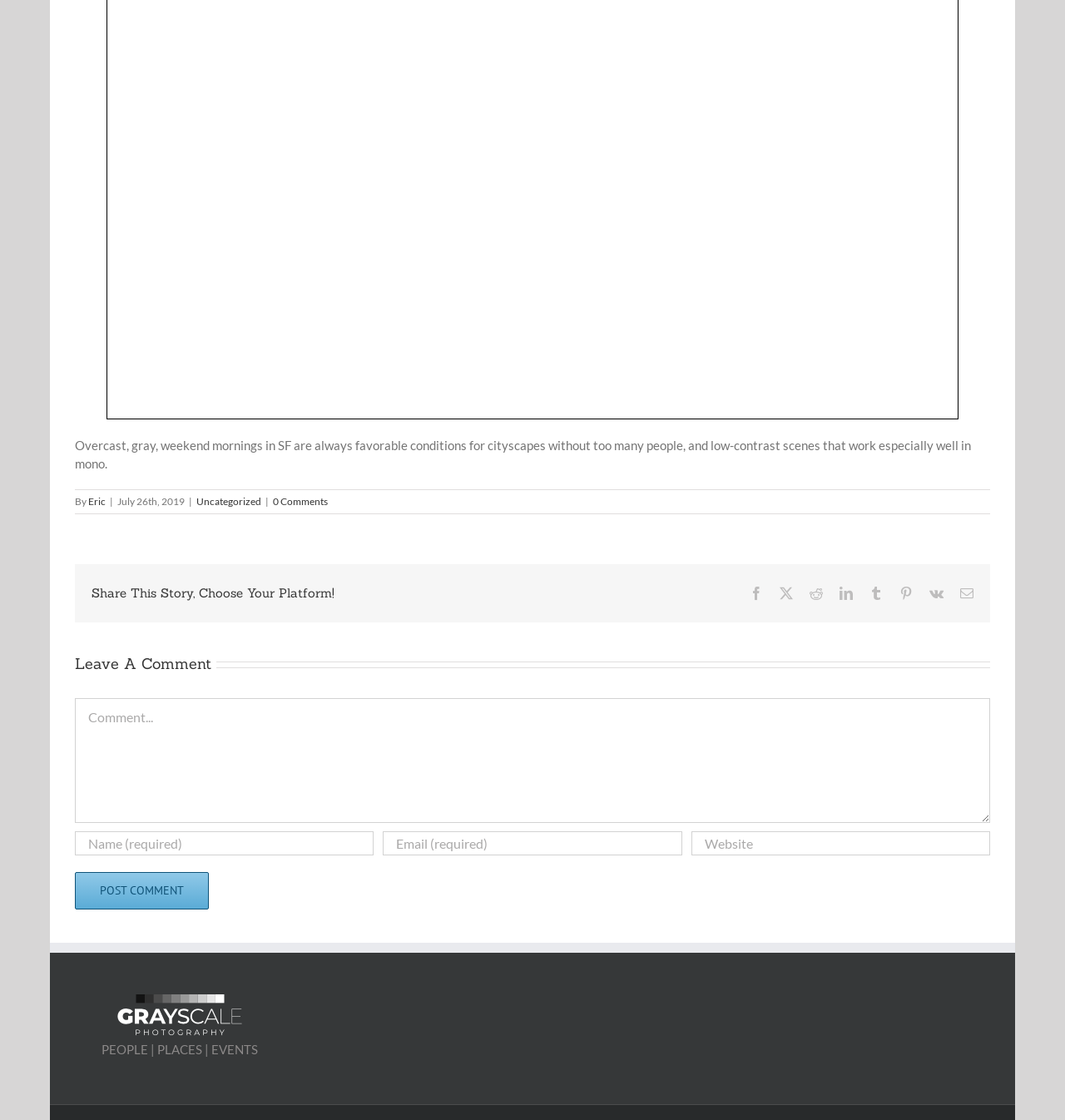Respond to the question below with a concise word or phrase:
How many social media platforms are available to share the story?

7